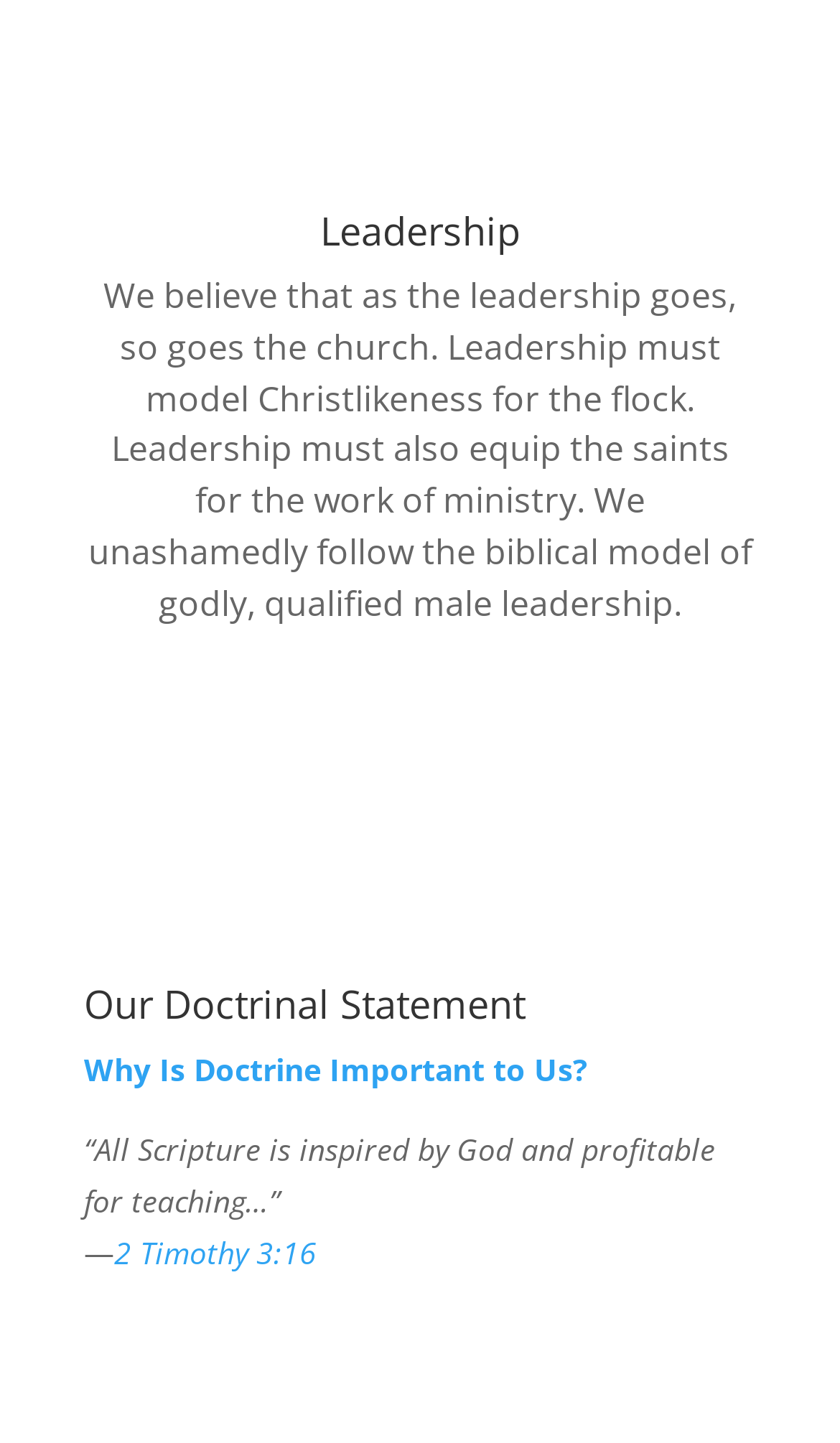Give a concise answer using only one word or phrase for this question:
What is the importance of doctrine according to this webpage?

It is important